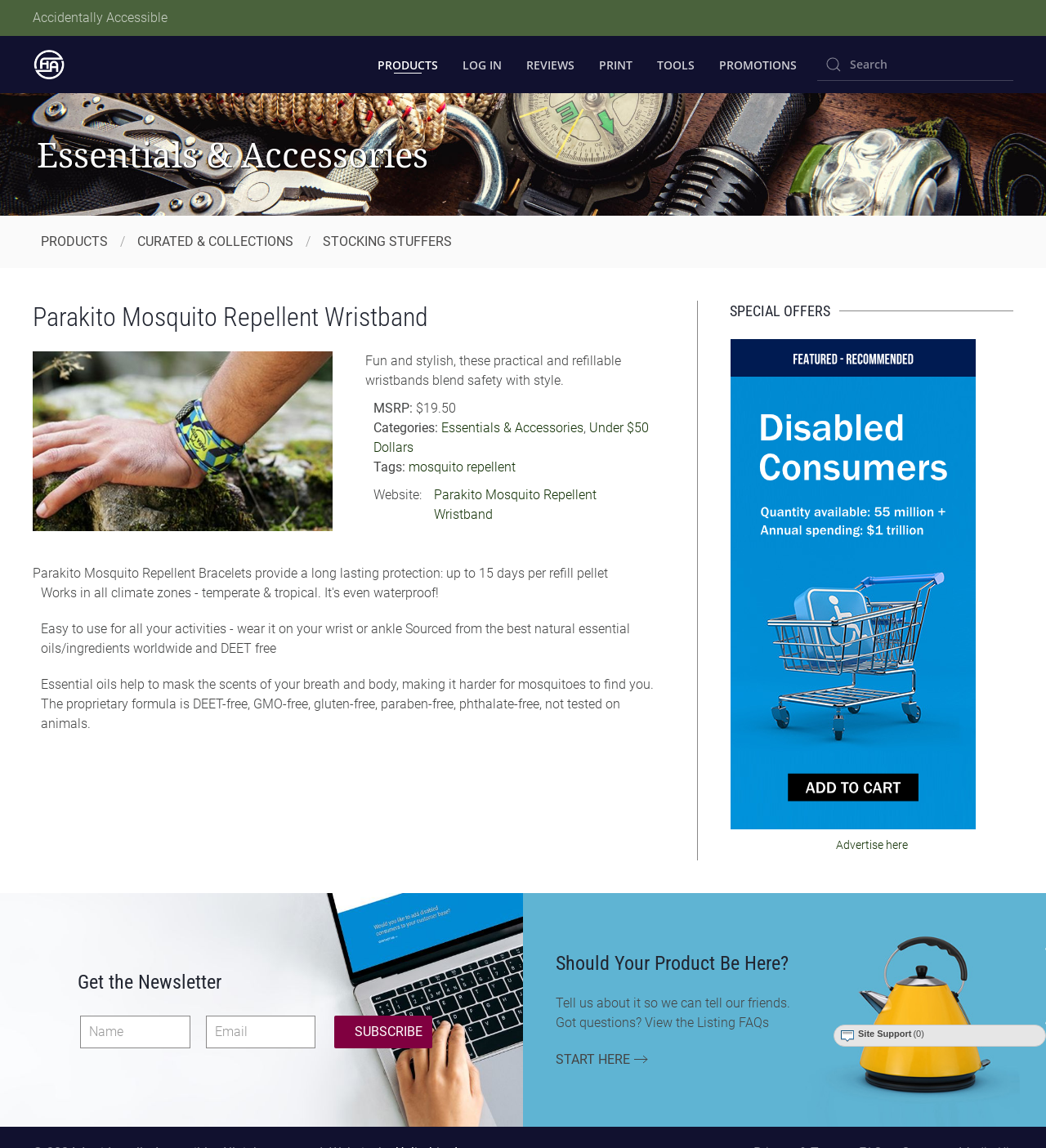Please find the bounding box coordinates of the element that must be clicked to perform the given instruction: "Go to products page". The coordinates should be four float numbers from 0 to 1, i.e., [left, top, right, bottom].

[0.361, 0.031, 0.419, 0.081]